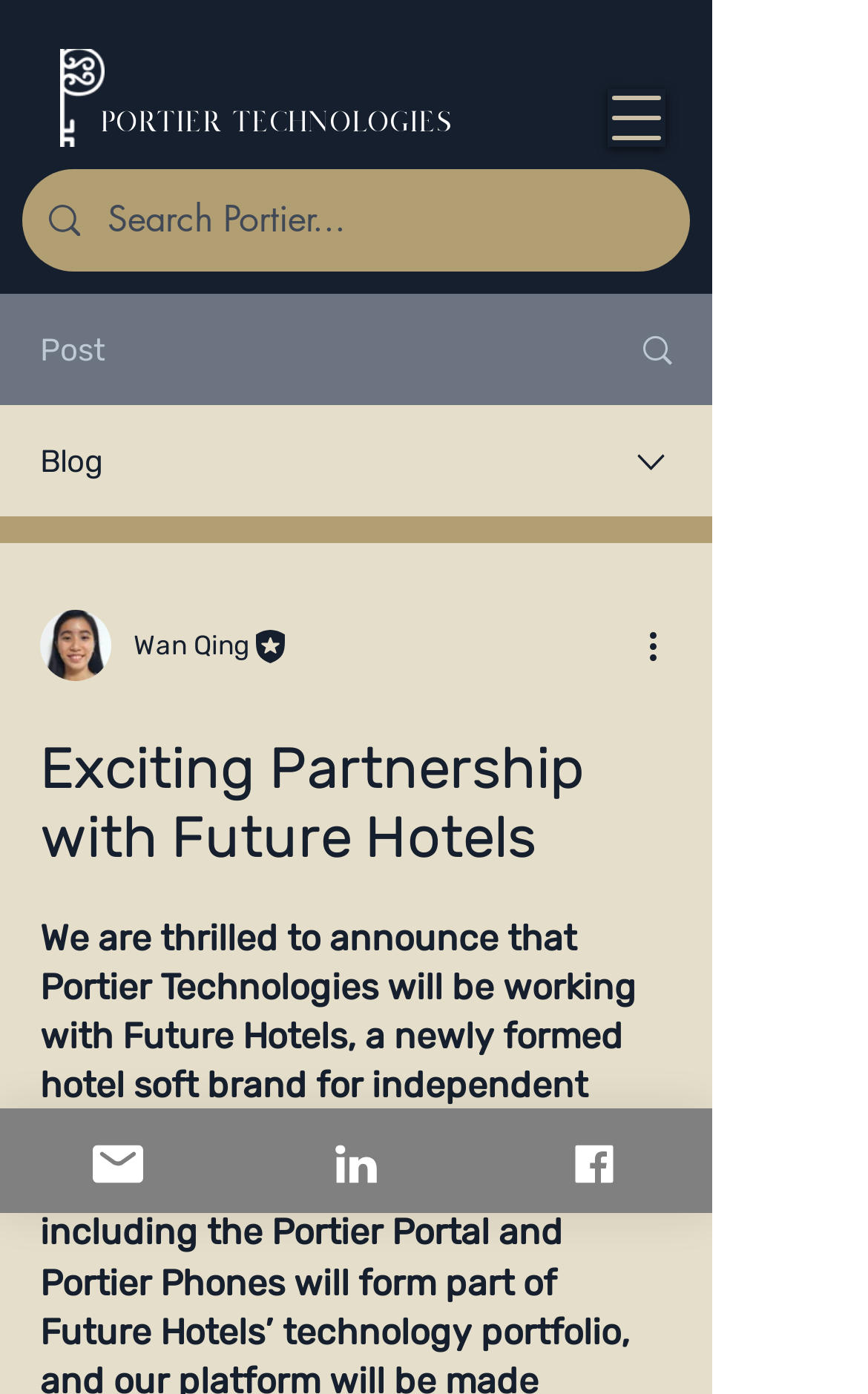What is the text of the heading above the blog post?
Use the screenshot to answer the question with a single word or phrase.

Exciting Partnership with Future Hotels